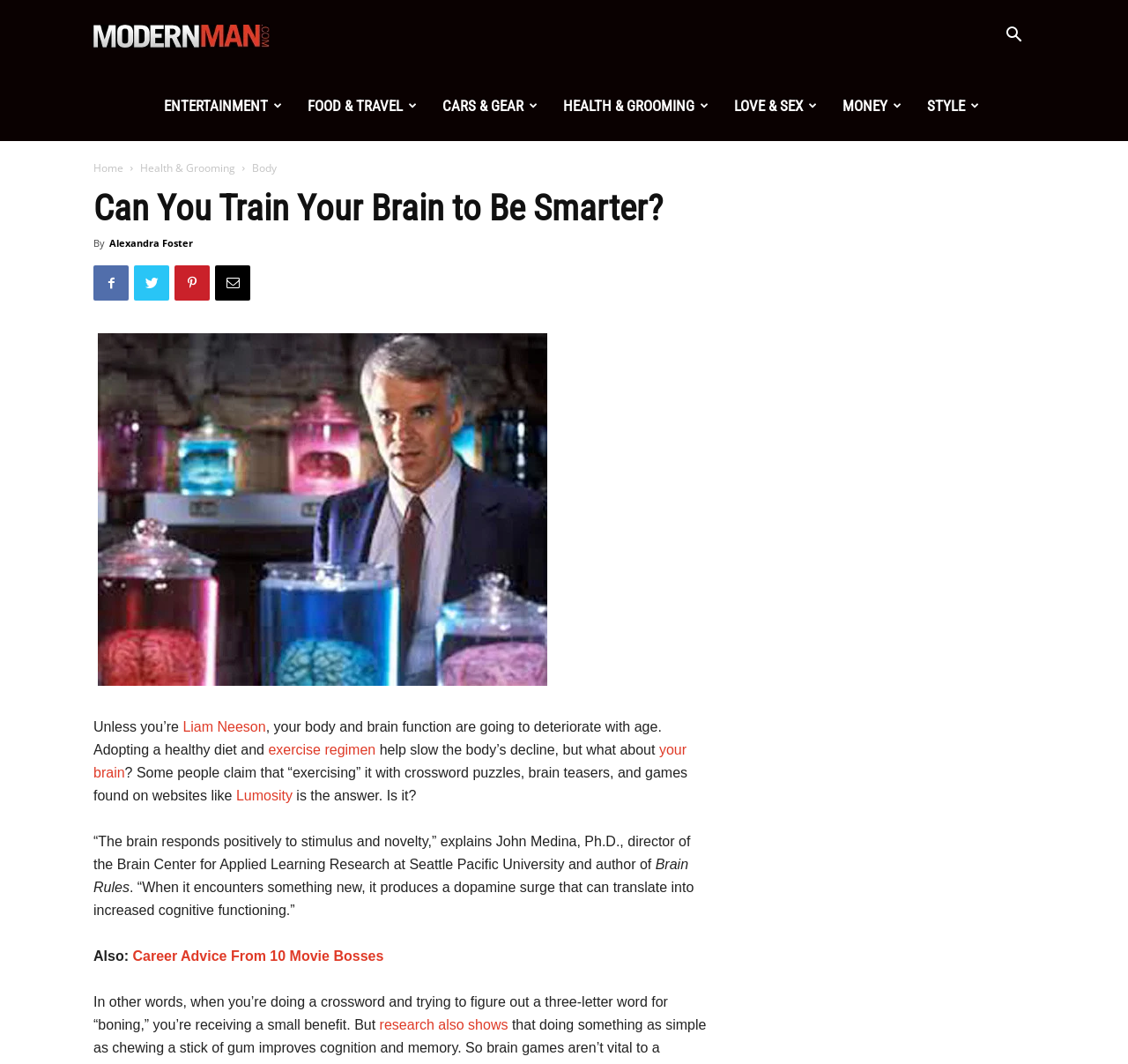Answer with a single word or phrase: 
How many categories are listed in the top navigation bar?

7